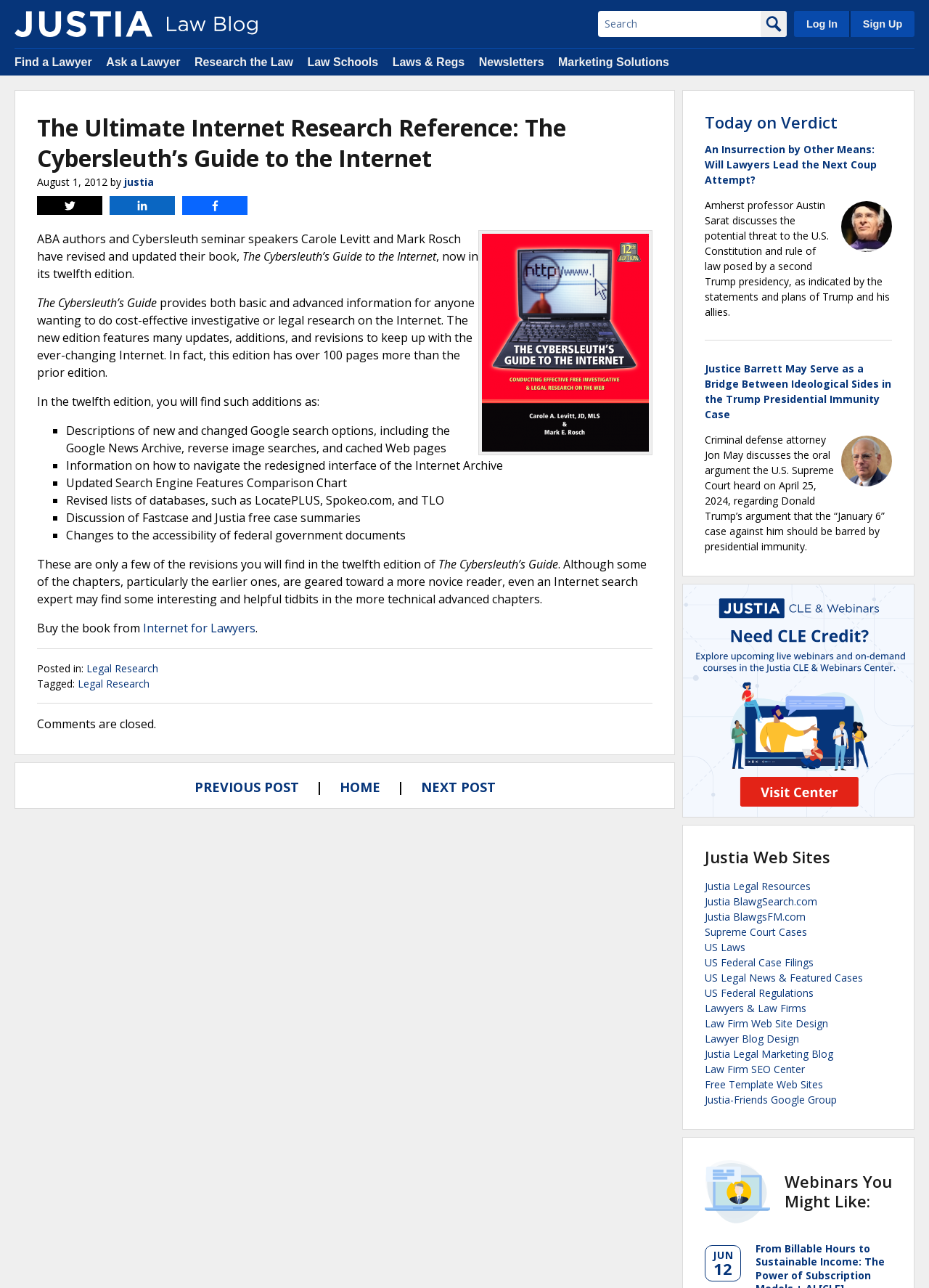Locate the bounding box coordinates of the area you need to click to fulfill this instruction: 'Find a lawyer'. The coordinates must be in the form of four float numbers ranging from 0 to 1: [left, top, right, bottom].

[0.016, 0.043, 0.099, 0.053]